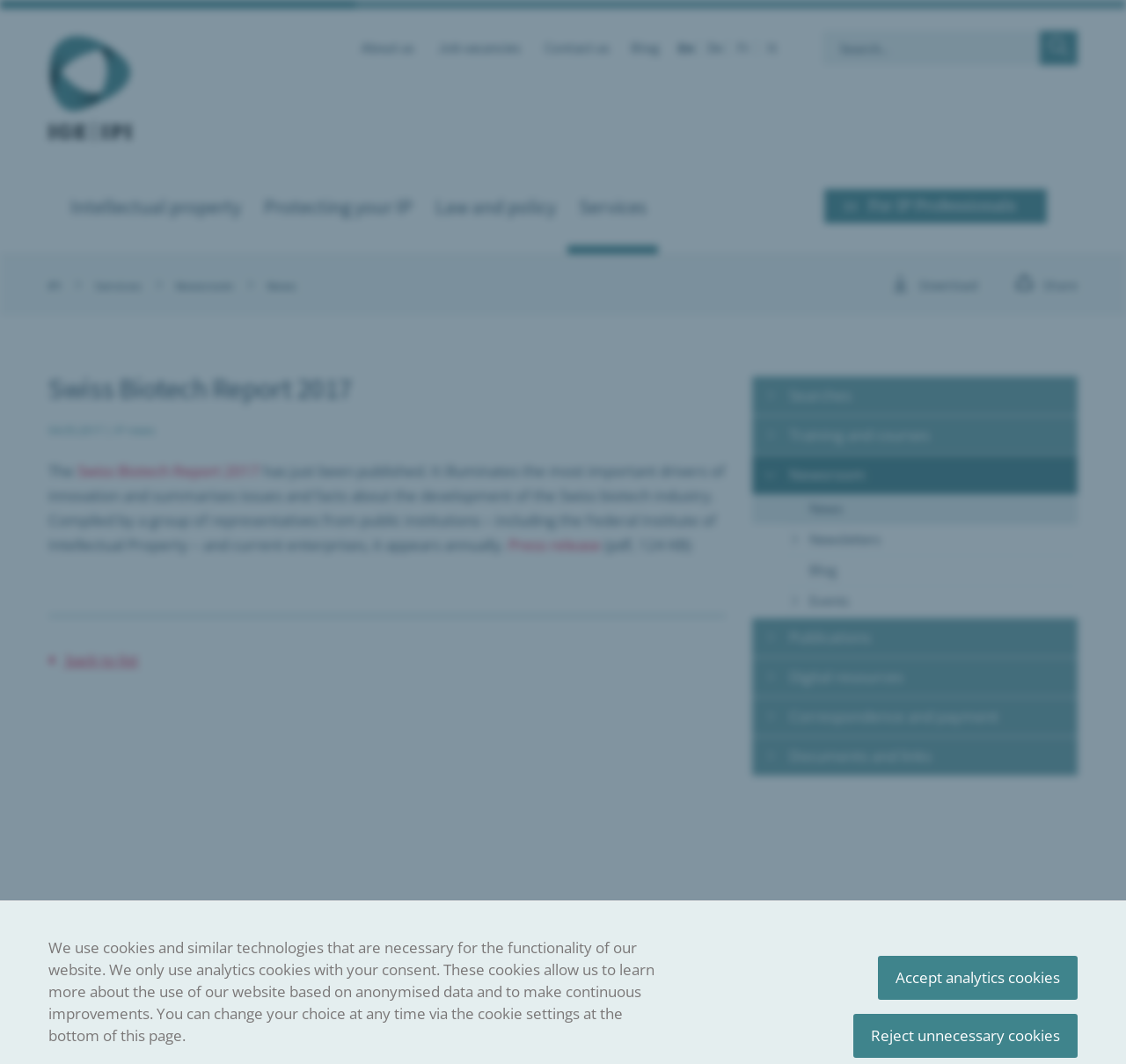What language options are available on this webpage?
Can you provide an in-depth and detailed response to the question?

The webpage provides language options, including English (En), German (De), French (Fr), and Italian (It), allowing users to switch between these languages.